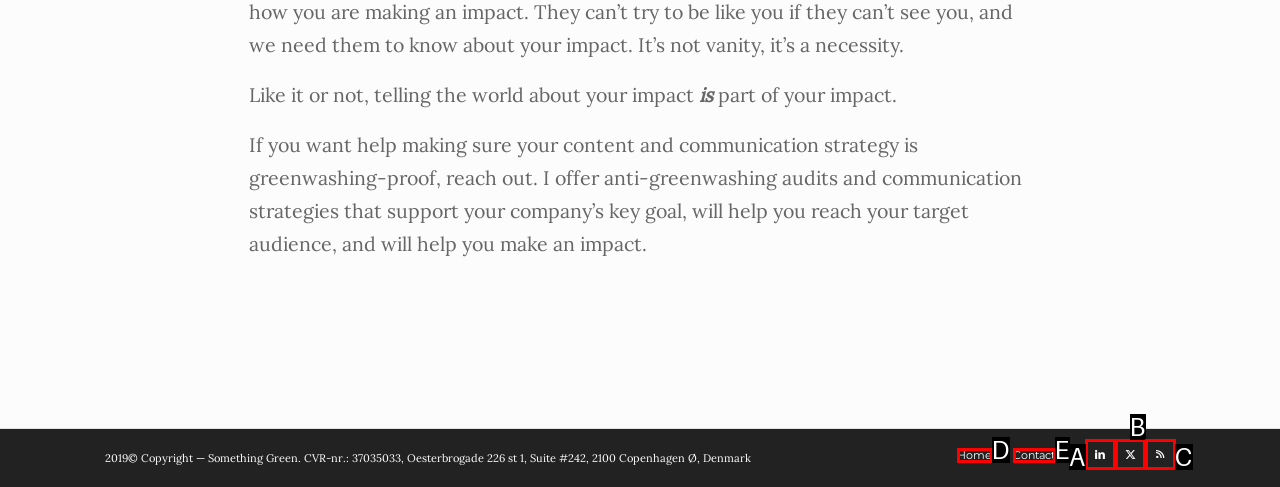Which UI element corresponds to this description: Contact
Reply with the letter of the correct option.

E